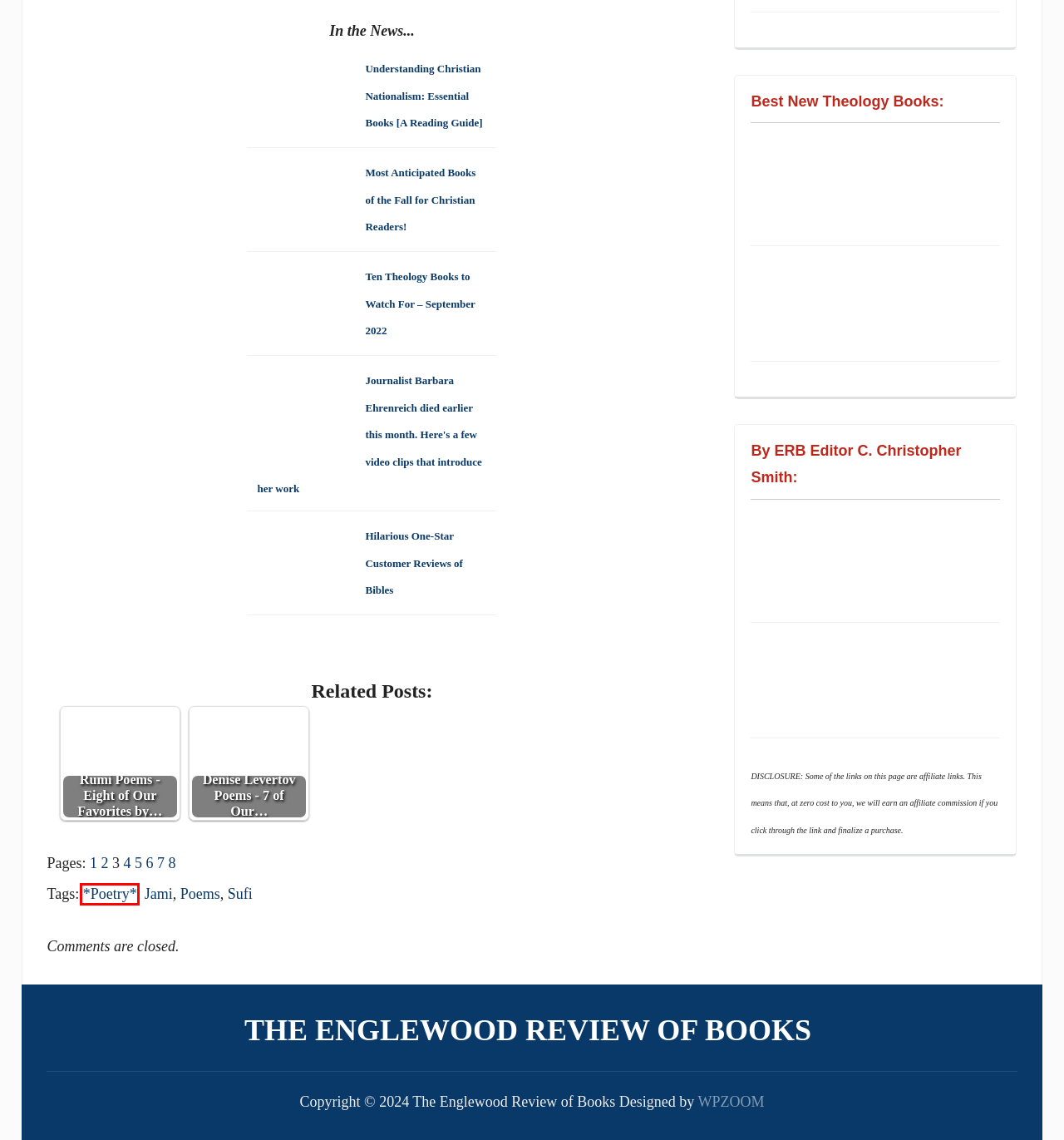Analyze the screenshot of a webpage featuring a red rectangle around an element. Pick the description that best fits the new webpage after interacting with the element inside the red bounding box. Here are the candidates:
A. Jami Archives - The Englewood Review of Books
B. Poems Archives - The Englewood Review of Books
C. Barbara Ehrenreich - Video Introduction to Her Work - The Englewood Review of Books
D. Ten Theology Books to Watch For – September 2022
E. Against Christian Nationalism: Essential Books [A Reading Guide]
F. Hilarious One-Star Bible Reviews - The Englewood Review of Books
G. Rumi Poems - Eight of Our Favorites by the Sufi Mystic
H. *Poetry* Archives - The Englewood Review of Books

H